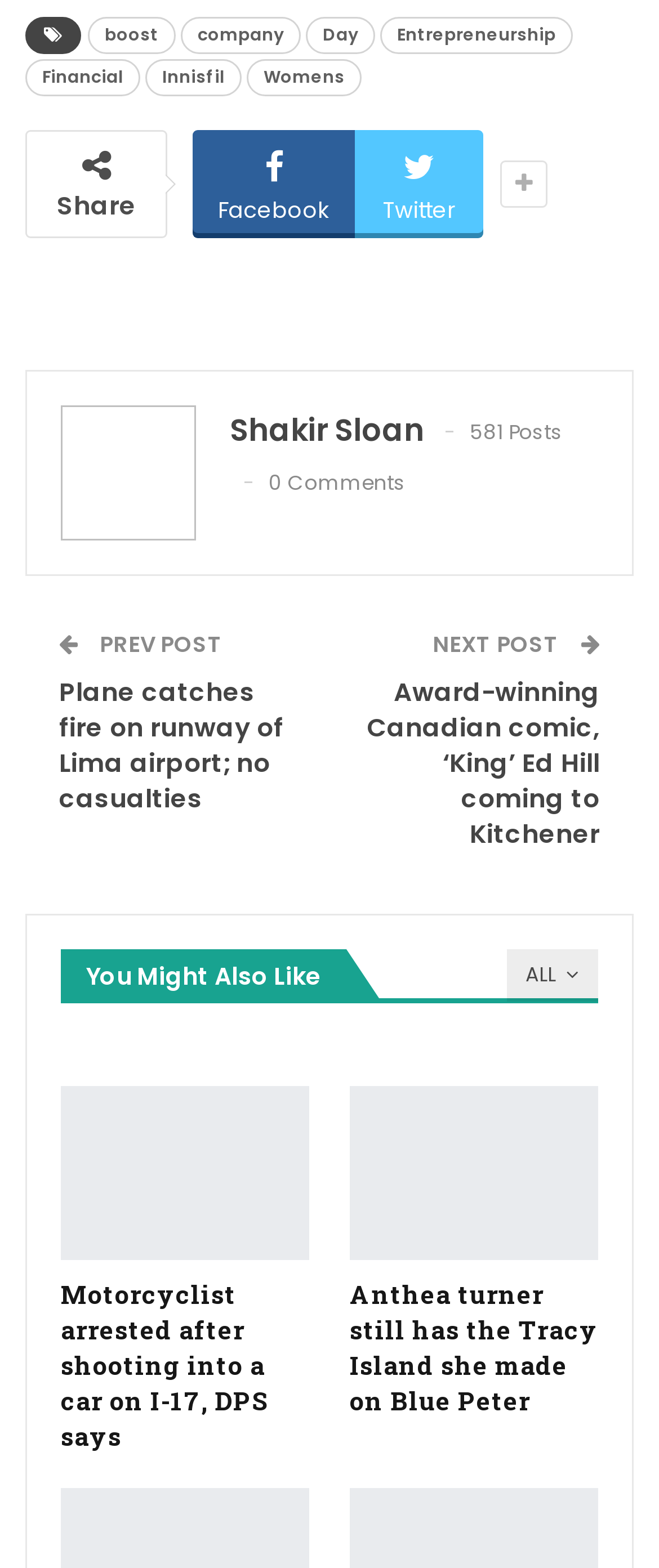What is the title of the previous post?
Answer the question based on the image using a single word or a brief phrase.

Plane catches fire on runway of Lima airport; no casualties